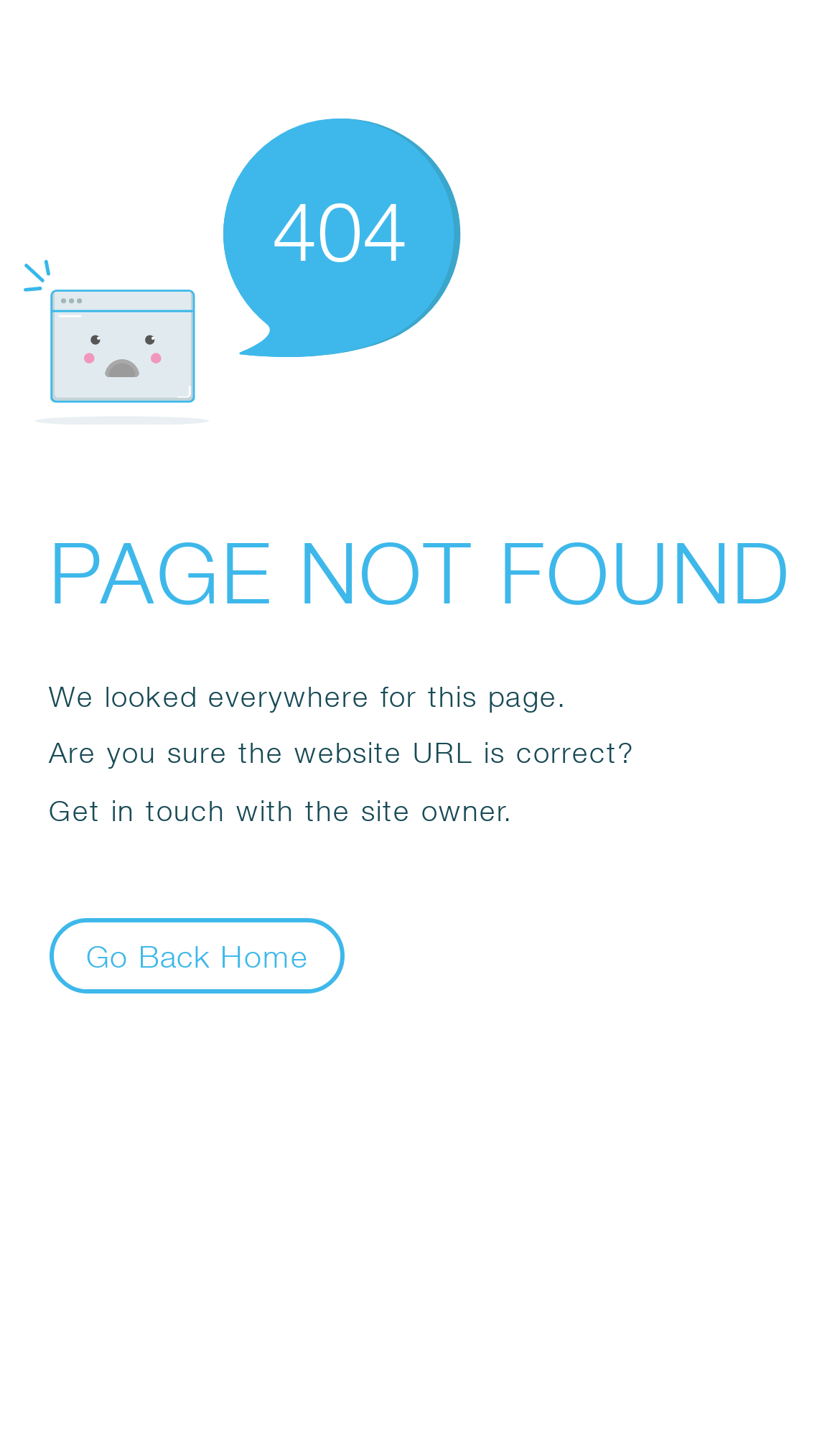What is the error code displayed?
Refer to the image and respond with a one-word or short-phrase answer.

404